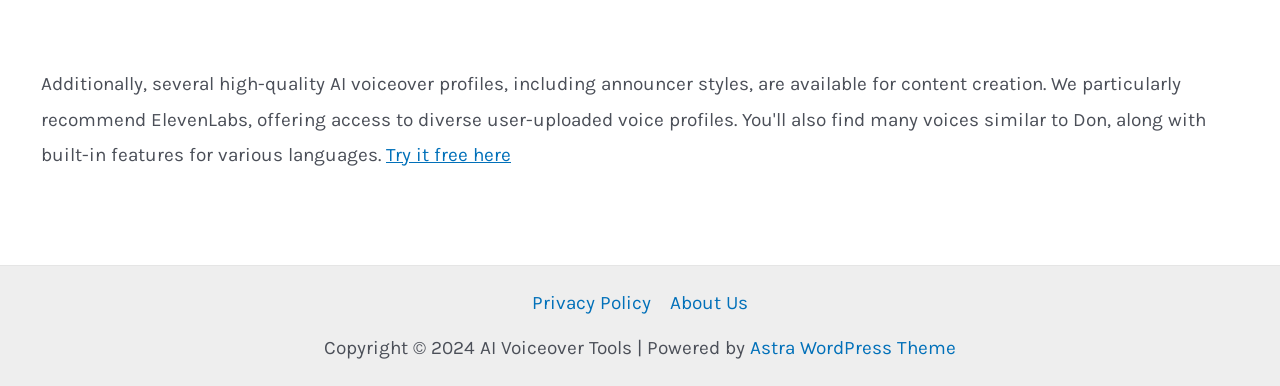Please determine the bounding box coordinates for the UI element described as: "Astra WordPress Theme".

[0.586, 0.873, 0.747, 0.93]